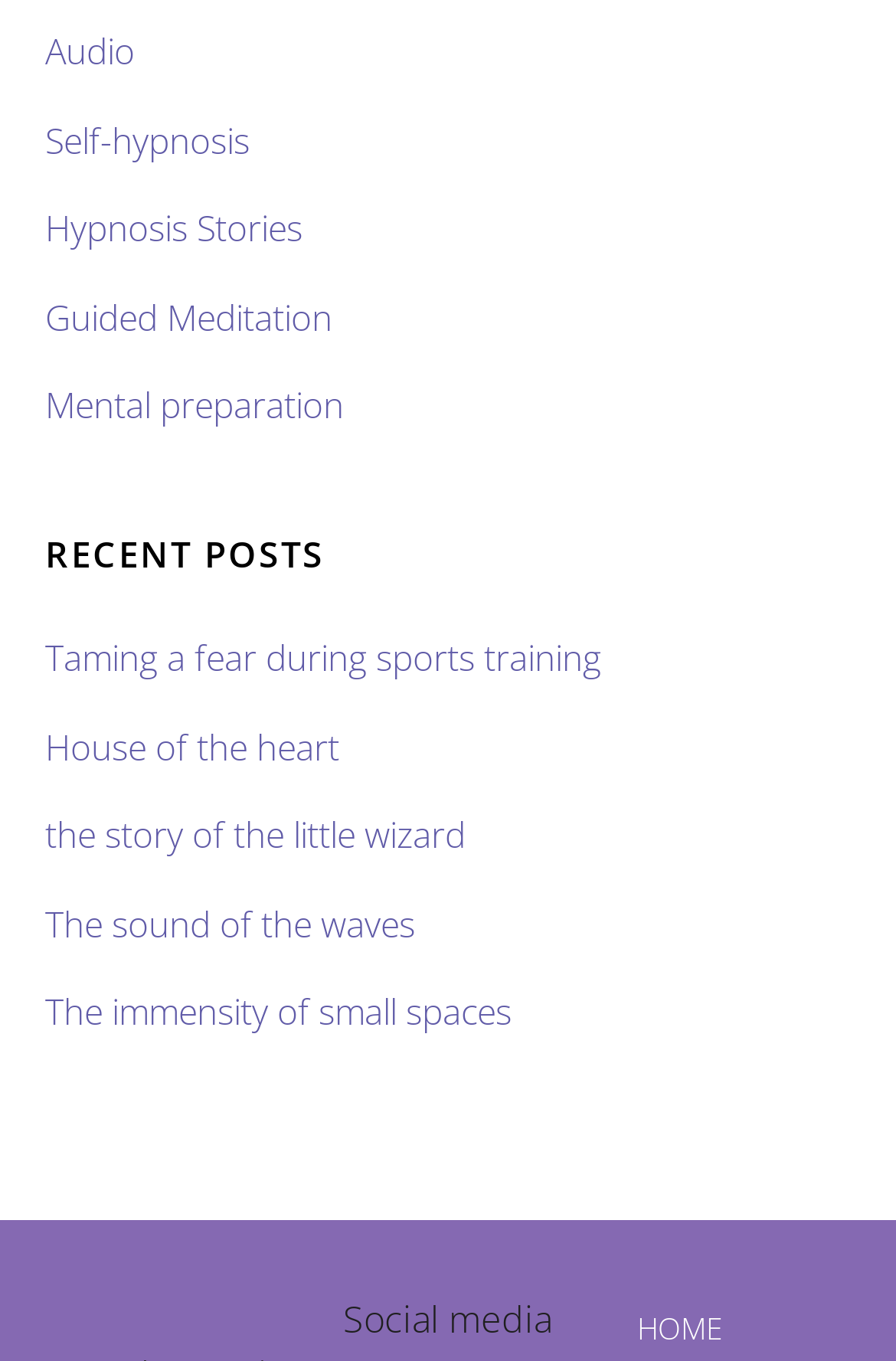Provide a brief response to the question below using one word or phrase:
What is the first link on the webpage?

Audio